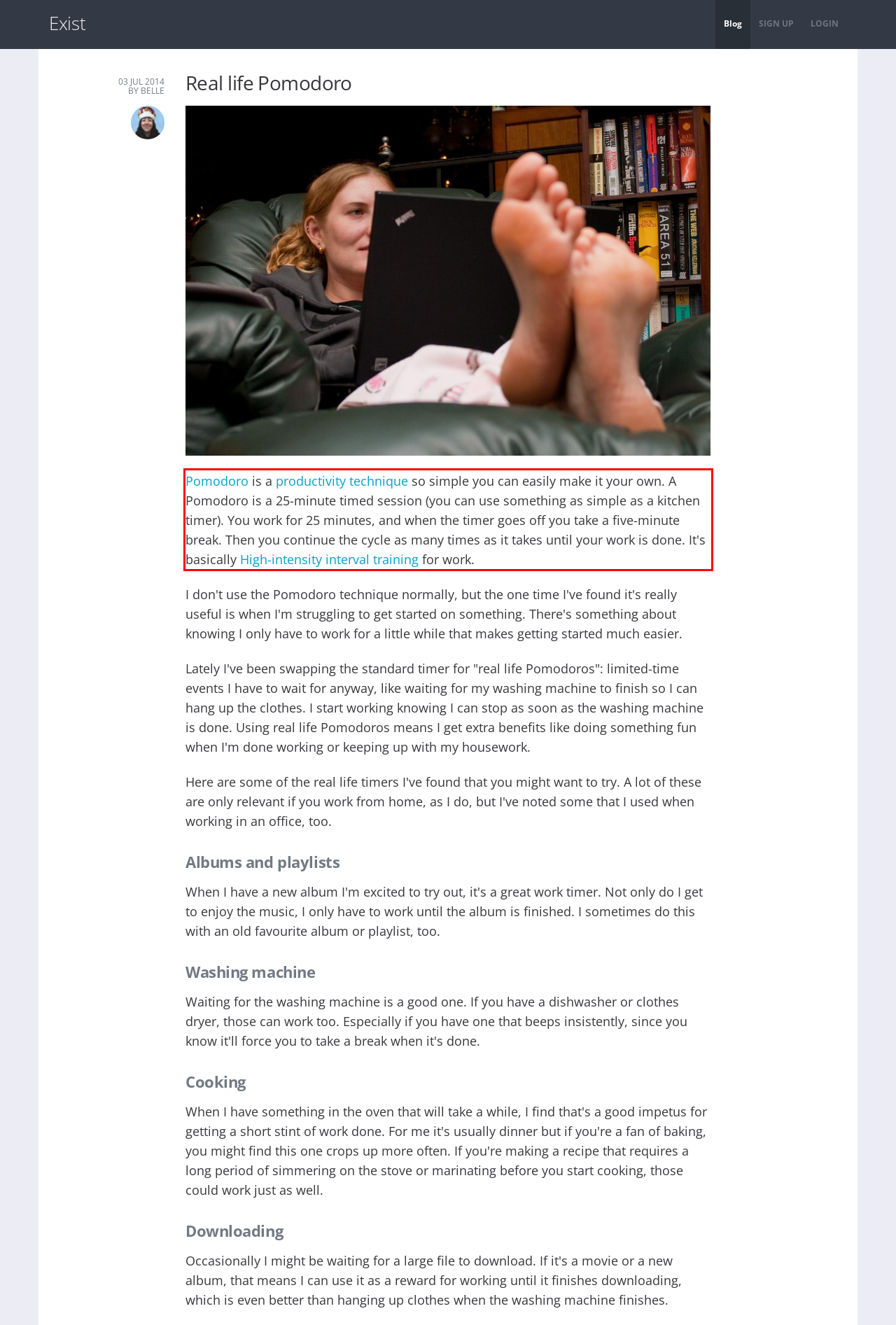You are given a webpage screenshot with a red bounding box around a UI element. Extract and generate the text inside this red bounding box.

Pomodoro is a productivity technique so simple you can easily make it your own. A Pomodoro is a 25-minute timed session (you can use something as simple as a kitchen timer). You work for 25 minutes, and when the timer goes off you take a five-minute break. Then you continue the cycle as many times as it takes until your work is done. It's basically High-intensity interval training for work.